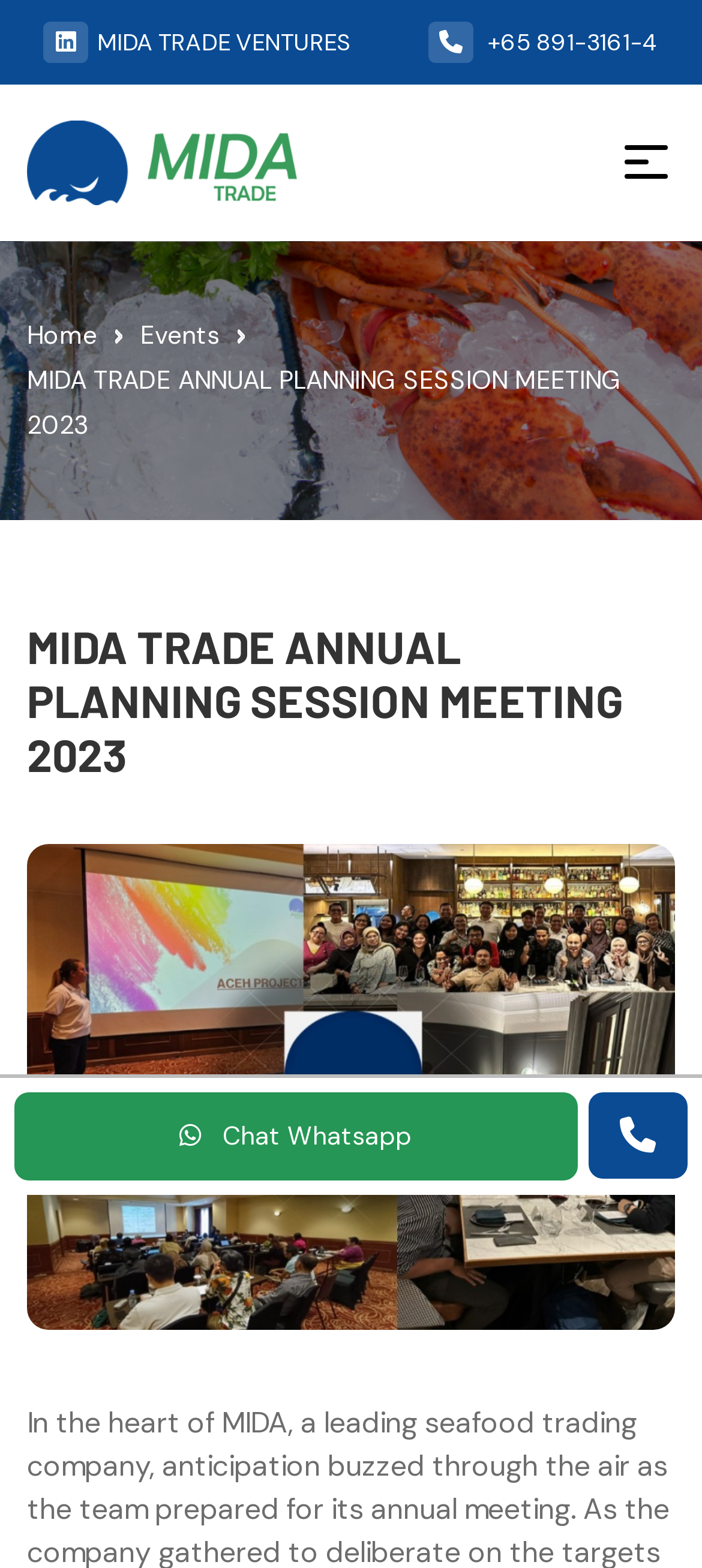Determine the bounding box coordinates in the format (top-left x, top-left y, bottom-right x, bottom-right y). Ensure all values are floating point numbers between 0 and 1. Identify the bounding box of the UI element described by: parent_node: Mida Trade

[0.879, 0.077, 0.962, 0.13]